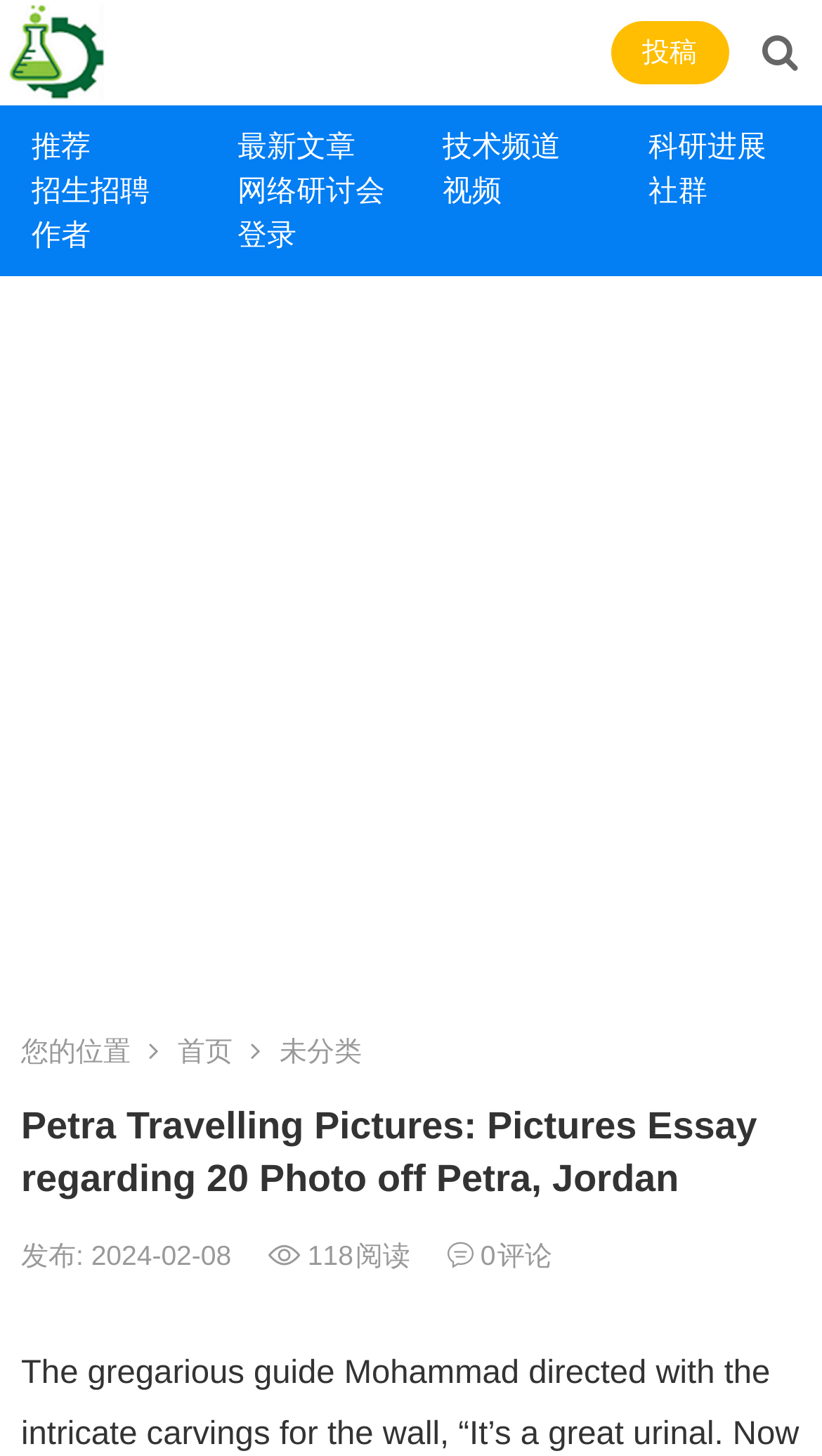Offer a detailed explanation of the webpage layout and contents.

The webpage is about Petra Travelling Pictures, featuring an essay with 20 photos of Petra, Jordan. At the top left, there is a logo of BioEngX, accompanied by a link to the website. Below the logo, there are four navigation links: "推荐", "最新文章", "技术频道", and "科研进展", which are evenly spaced across the top of the page.

Below these links, there are four more navigation links: "招生招聘", "网络研讨会", "视频", and "社群", also evenly spaced across the page. Further down, there are two more links: "作者" and "登录".

The main content of the page is an iframe containing an advertisement, which takes up most of the page's width and about half of its height. Above the advertisement, there is a link to " 投稿" (submit) at the top right corner of the page.

Below the advertisement, there is a section with a heading that matches the page's title, "Petra Travelling Pictures: Pictures Essay regarding 20 Photo off Petra, Jordan". This section also contains the publication date, "2024-02-08", and some statistics, including the number of views, "118", and the number of comments, "0". There is also a link to read the full article and a link to comment on the article.